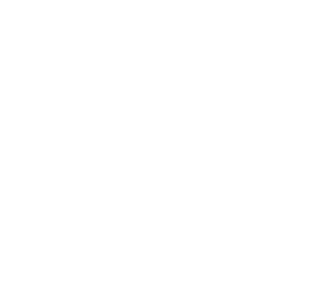What is the name of the hotel where the concert will take place?
Based on the screenshot, respond with a single word or phrase.

The Gasometer Hotel